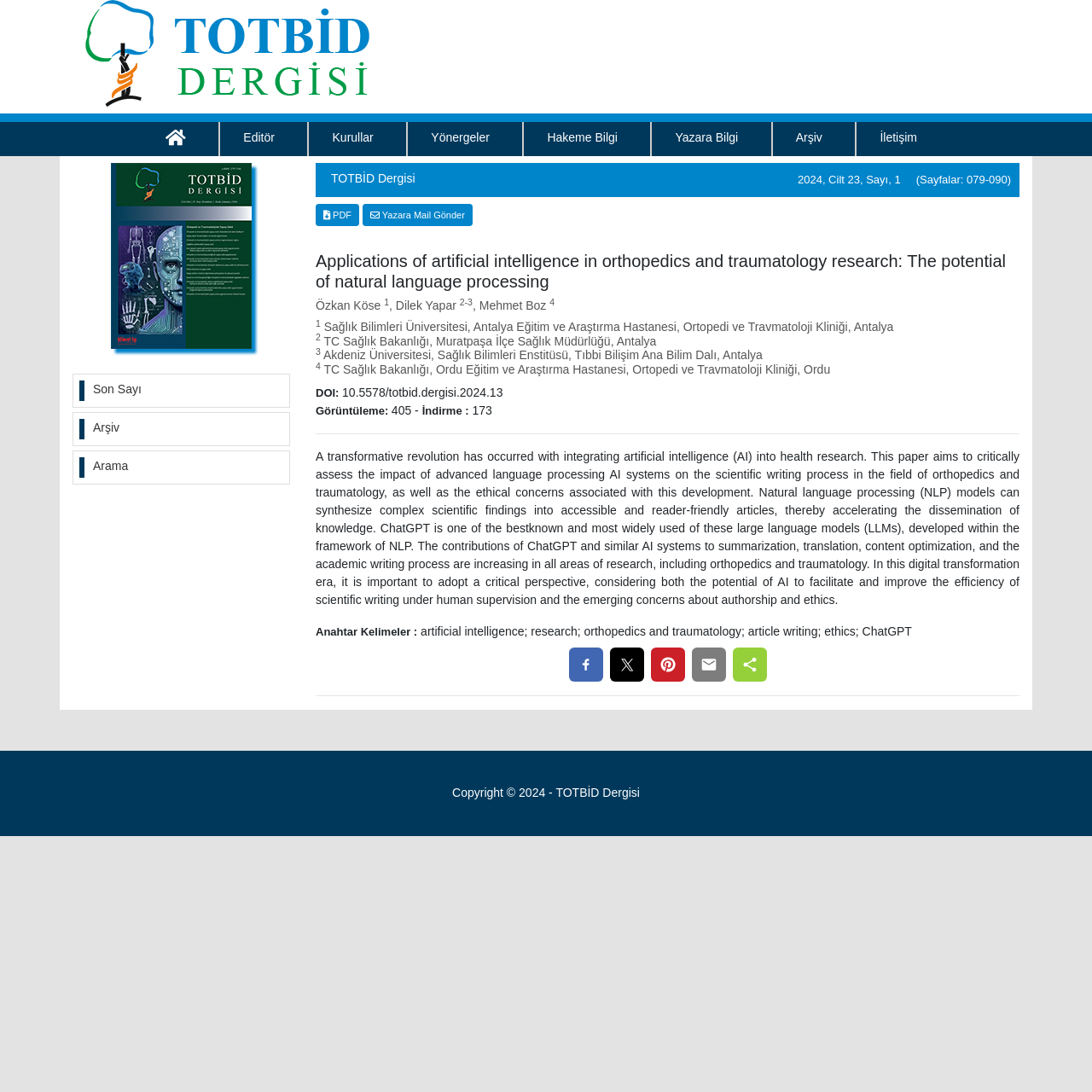What is the DOI of the article?
Answer the question based on the image using a single word or a brief phrase.

10.5578/totbid.dergisi.2024.13